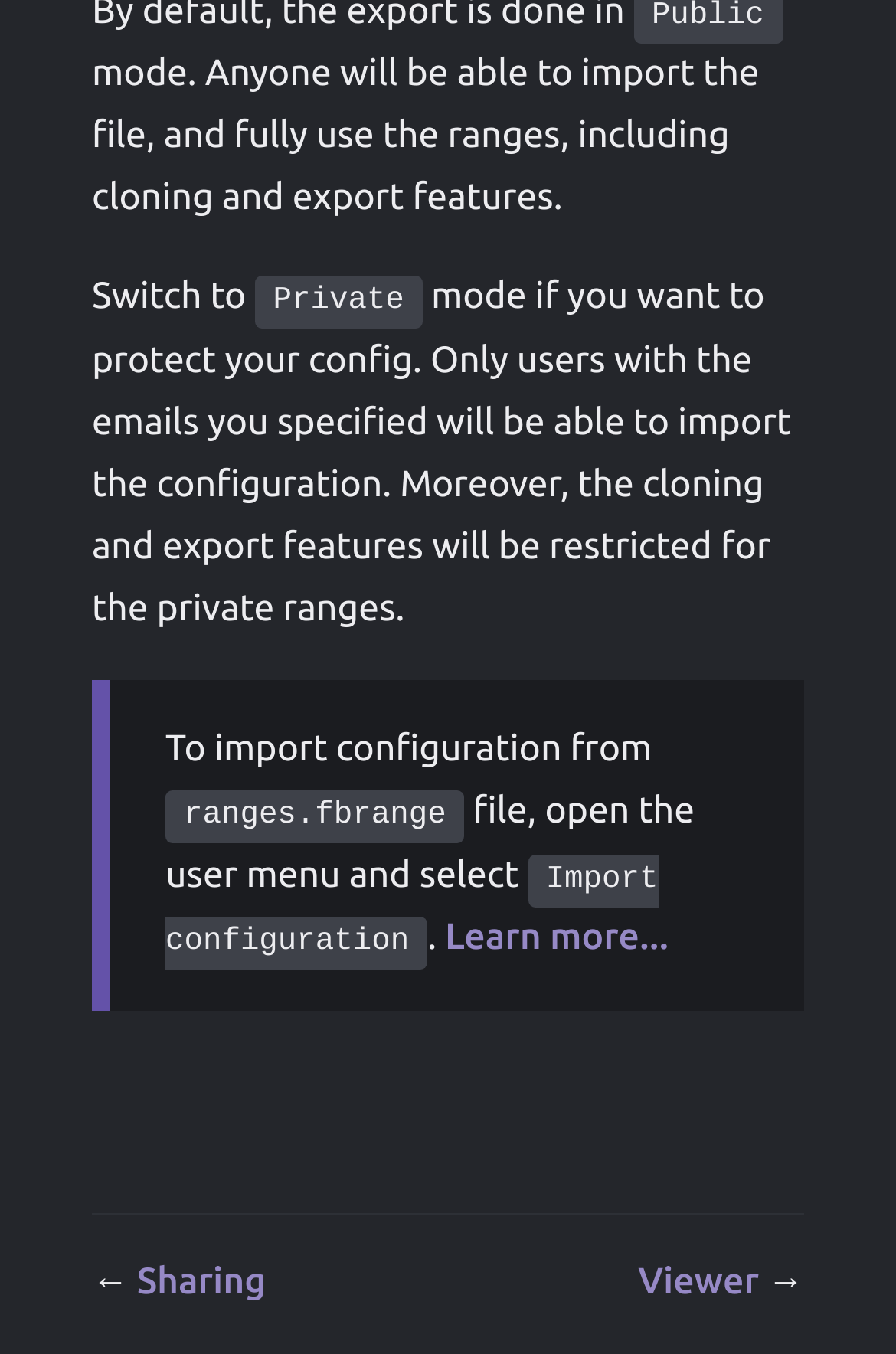Provide the bounding box coordinates of the HTML element described by the text: "Learn more...". The coordinates should be in the format [left, top, right, bottom] with values between 0 and 1.

[0.497, 0.677, 0.746, 0.707]